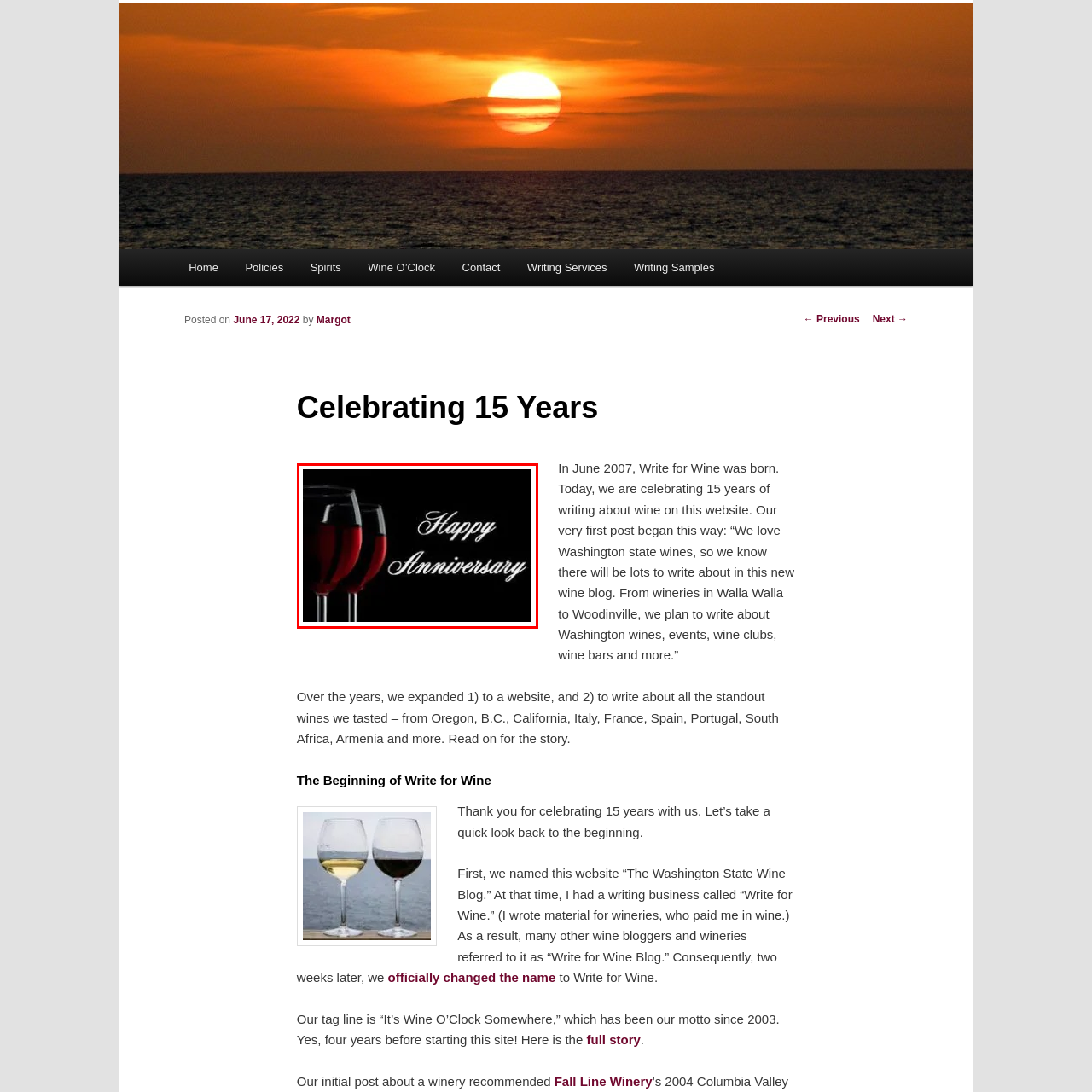Carefully examine the image inside the red box and generate a detailed caption for it.

The image celebrates a special occasion with a sophisticated vibe, featuring two elegantly designed wine glasses filled with red wine set against a striking black background. Prominently displayed in flowing, white script is the phrase "Happy Anniversary," conveying a sense of joy and celebration. This visual perfectly complements the theme of a post commemorating 15 years of the "Write for Wine" blog, highlighting the relationship between wine appreciation and memorable milestones. The overall aesthetic evokes a festive atmosphere, ideal for toasting to years of cherished moments and the joy of sharing great wines.